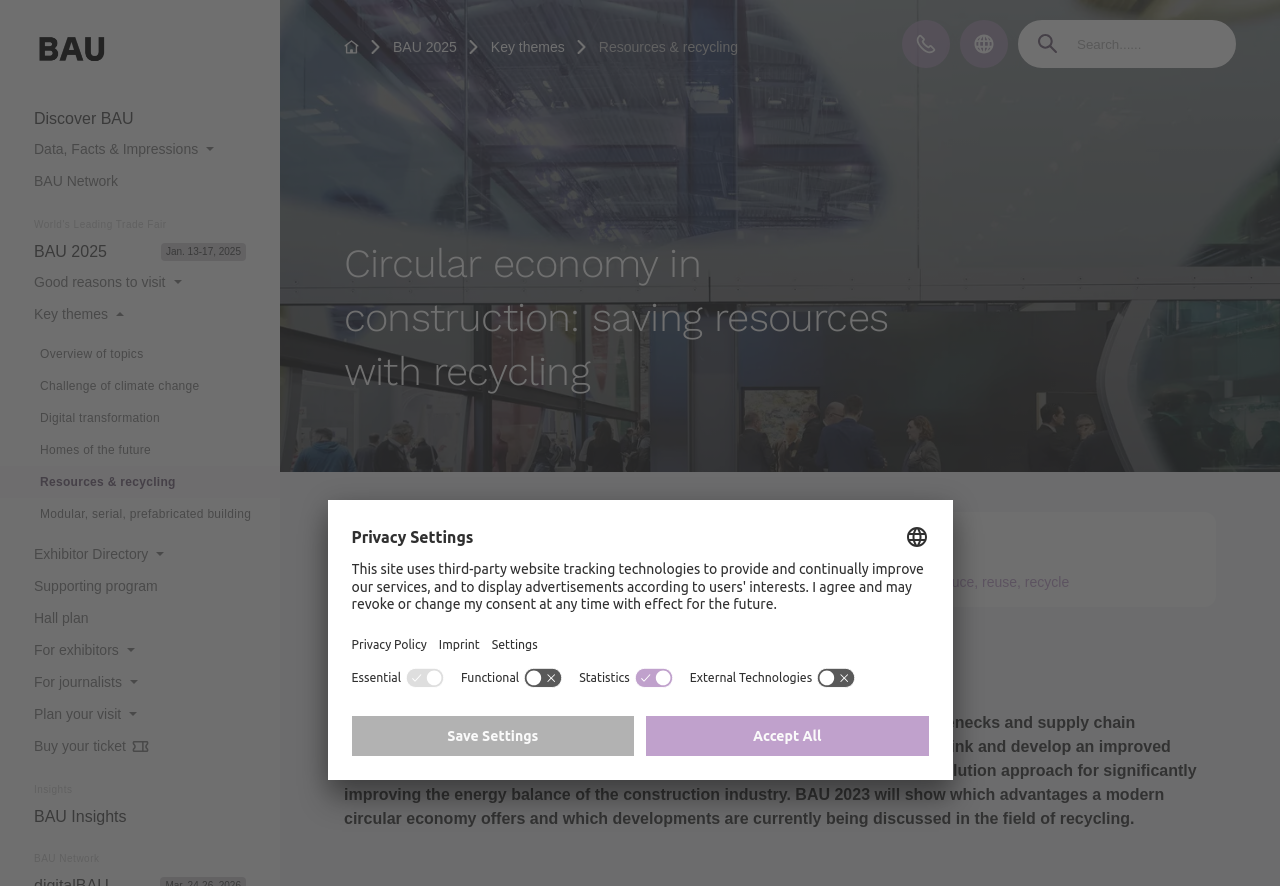Locate the bounding box coordinates of the element you need to click to accomplish the task described by this instruction: "Click the 'Buy your ticket' button".

[0.0, 0.824, 0.219, 0.86]